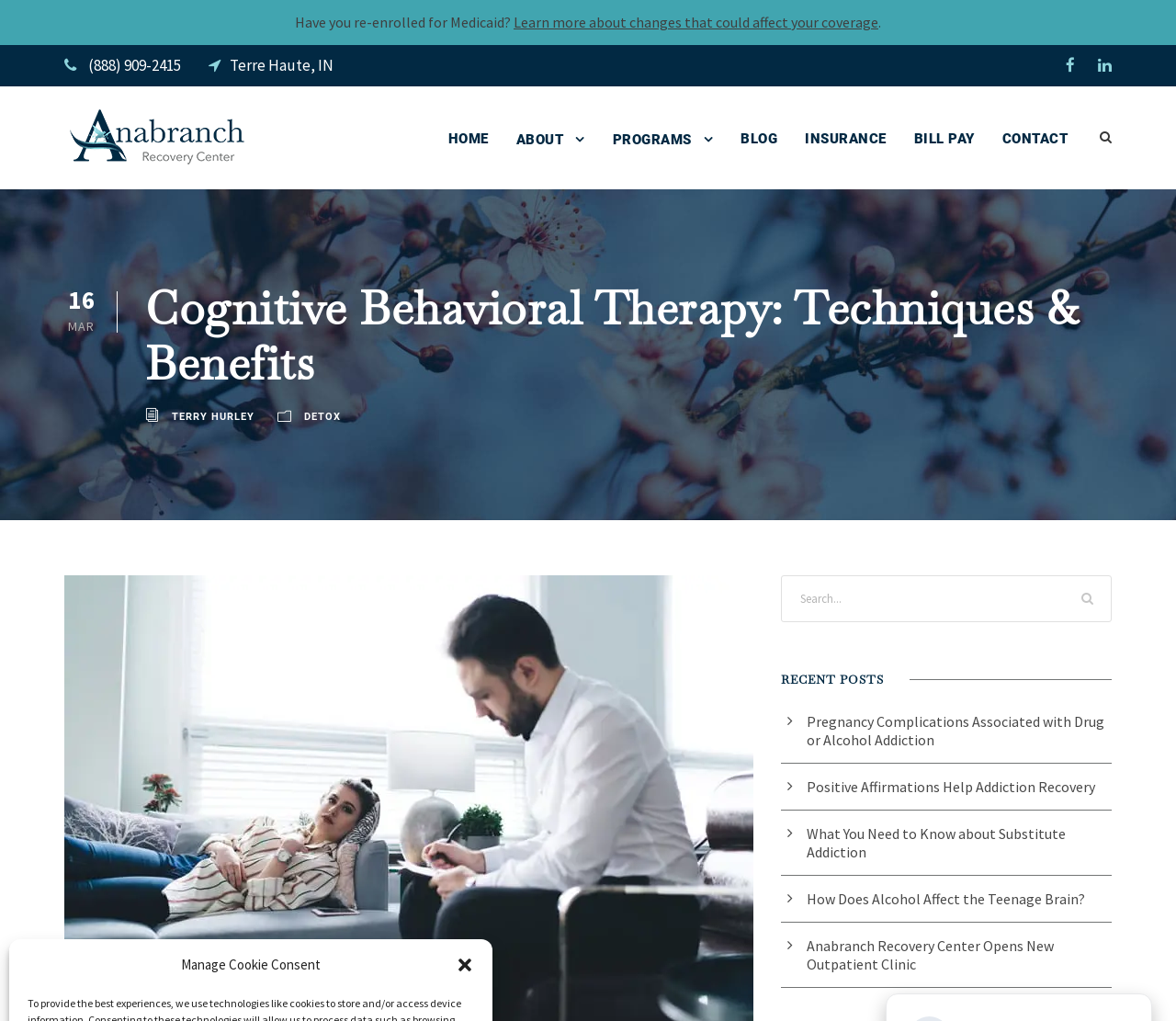Construct a thorough caption encompassing all aspects of the webpage.

This webpage is about Cognitive-Behavioral Therapy (CBT) and appears to be a part of a website for Anabranch Recovery Center, a drug and alcohol addiction treatment center in Terre Haute, Indiana. 

At the top of the page, there is a button to close a dialog box. Below it, there is a link to learn more about changes to Medicaid coverage. The phone number (888) 909-2415 and the location "Terre Haute, IN" are displayed on the top-right side. There are also two social media links on the top-right corner.

The main navigation menu is located below, with links to "HOME", "ABOUT", "PROGRAMS", "BLOG", "INSURANCE", "BILL PAY", and "CONTACT". 

On the left side, there is a section with a heading "Cognitive Behavioral Therapy: Techniques & Benefits". Below it, there are links to "TERRY HURLEY" and "DETOX". 

On the right side, there is a search bar with a search button. Below the search bar, there is a section with a heading "RECENT POSTS", which lists five articles related to addiction recovery and treatment.

There is also a logo of Anabranch Recovery Center on the top-left side, which is an image with a link to the center's homepage.